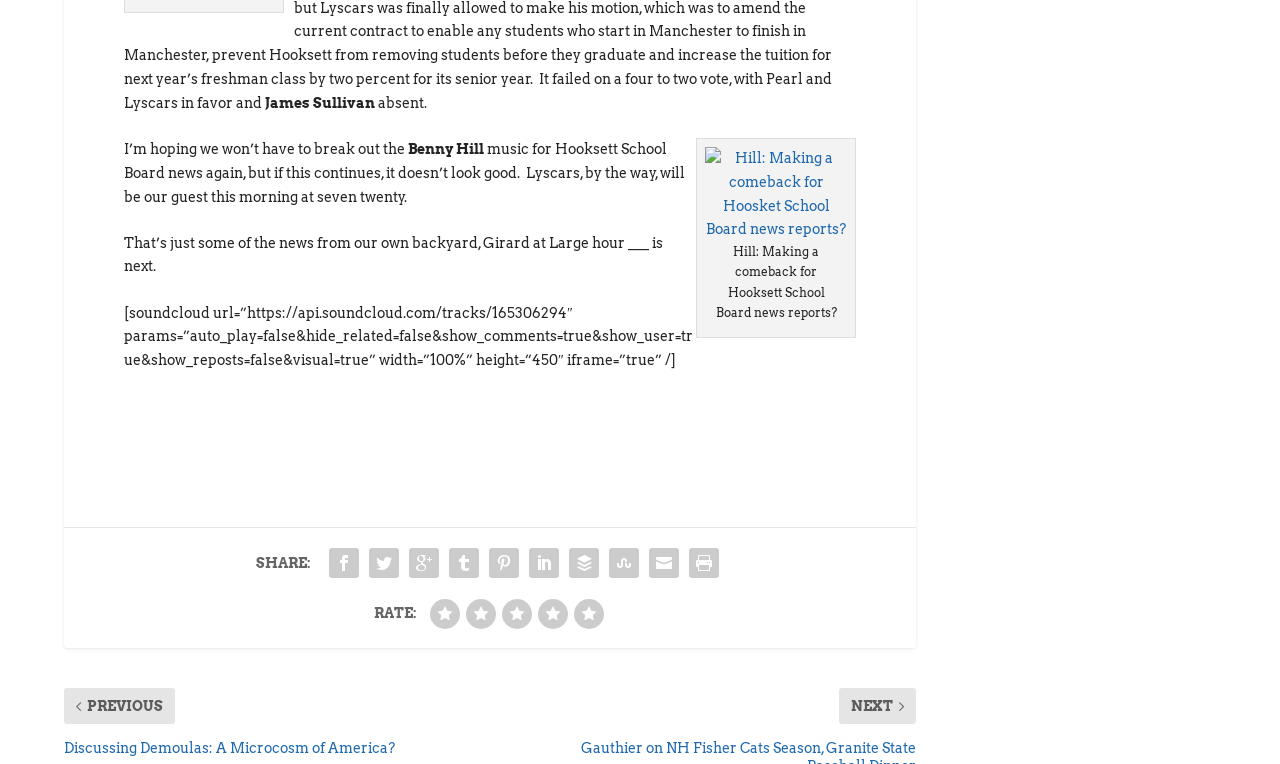Reply to the question below using a single word or brief phrase:
What is the function of the social media links?

To share the content